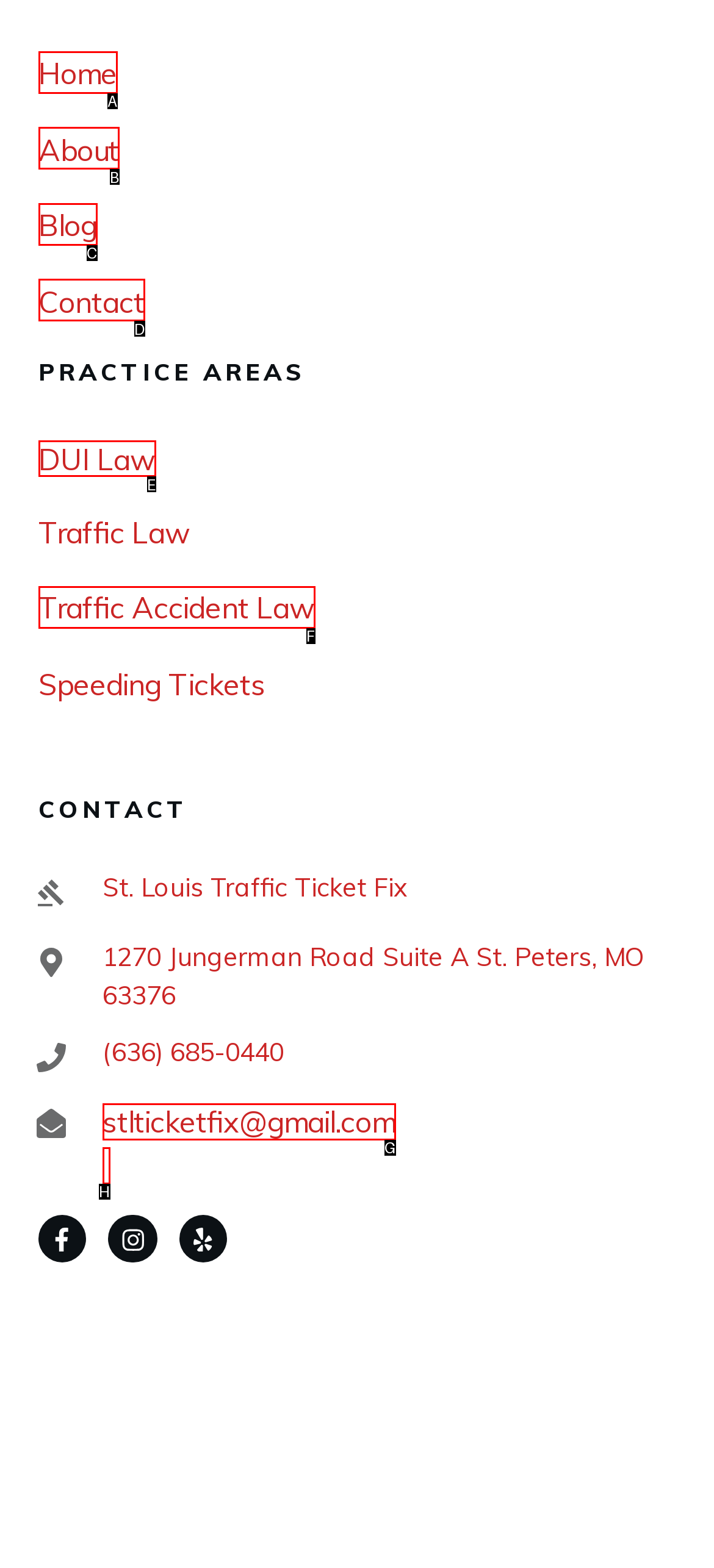Determine the letter of the element to click to accomplish this task: read about DUI law. Respond with the letter.

E